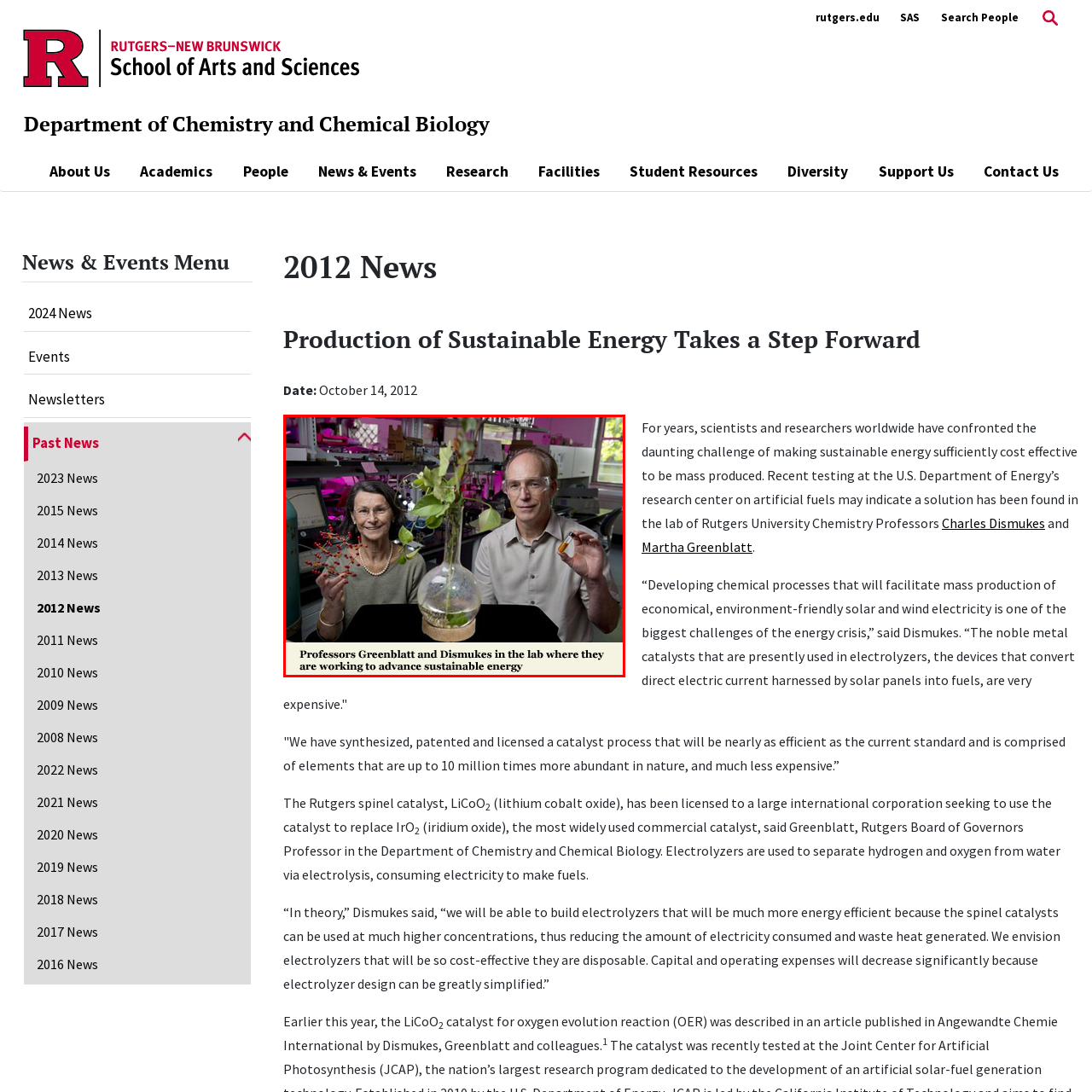Provide a thorough caption for the image that is surrounded by the red boundary.

In a vibrant laboratory setting, Professors Martha Greenblatt and Charles Dismukes are captured amidst their groundbreaking work in sustainable energy. Greenblatt, with a warm smile, holds a model representing molecular structures, showcasing her involvement in innovative chemical processes. Dismukes, positioned on the right, presents a small vial, symbolizing their research into new catalyst processes aimed at enhancing the efficiency and affordability of sustainable energy production. The background features laboratory equipment and a striking pink tint, emphasizing a dynamic research environment dedicated to advancing eco-friendly solutions. Their collaboration reflects a significant step towards addressing global energy challenges through scientific innovation.